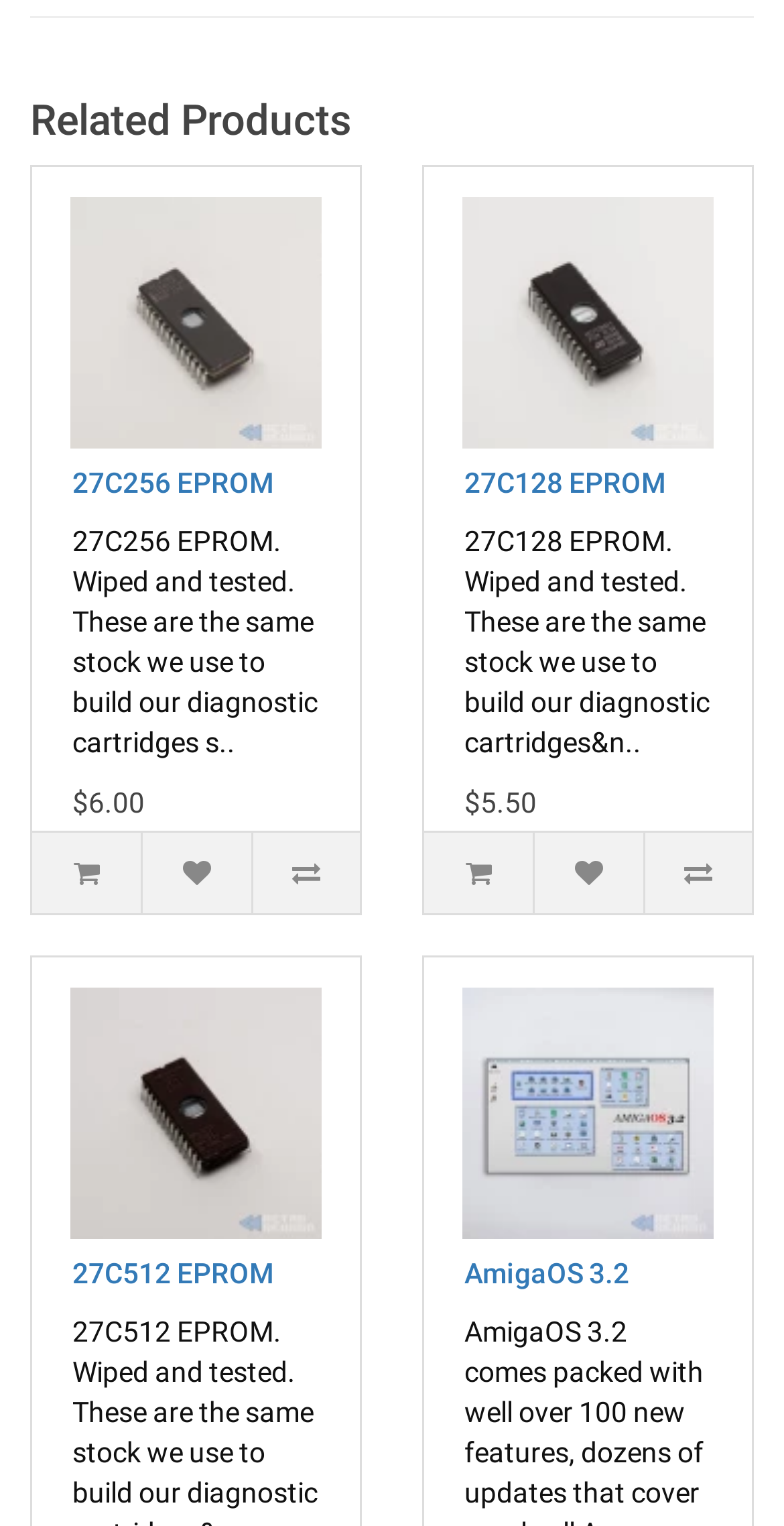Specify the bounding box coordinates of the region I need to click to perform the following instruction: "Add 27C256 EPROM to cart". The coordinates must be four float numbers in the range of 0 to 1, i.e., [left, top, right, bottom].

[0.041, 0.546, 0.18, 0.599]